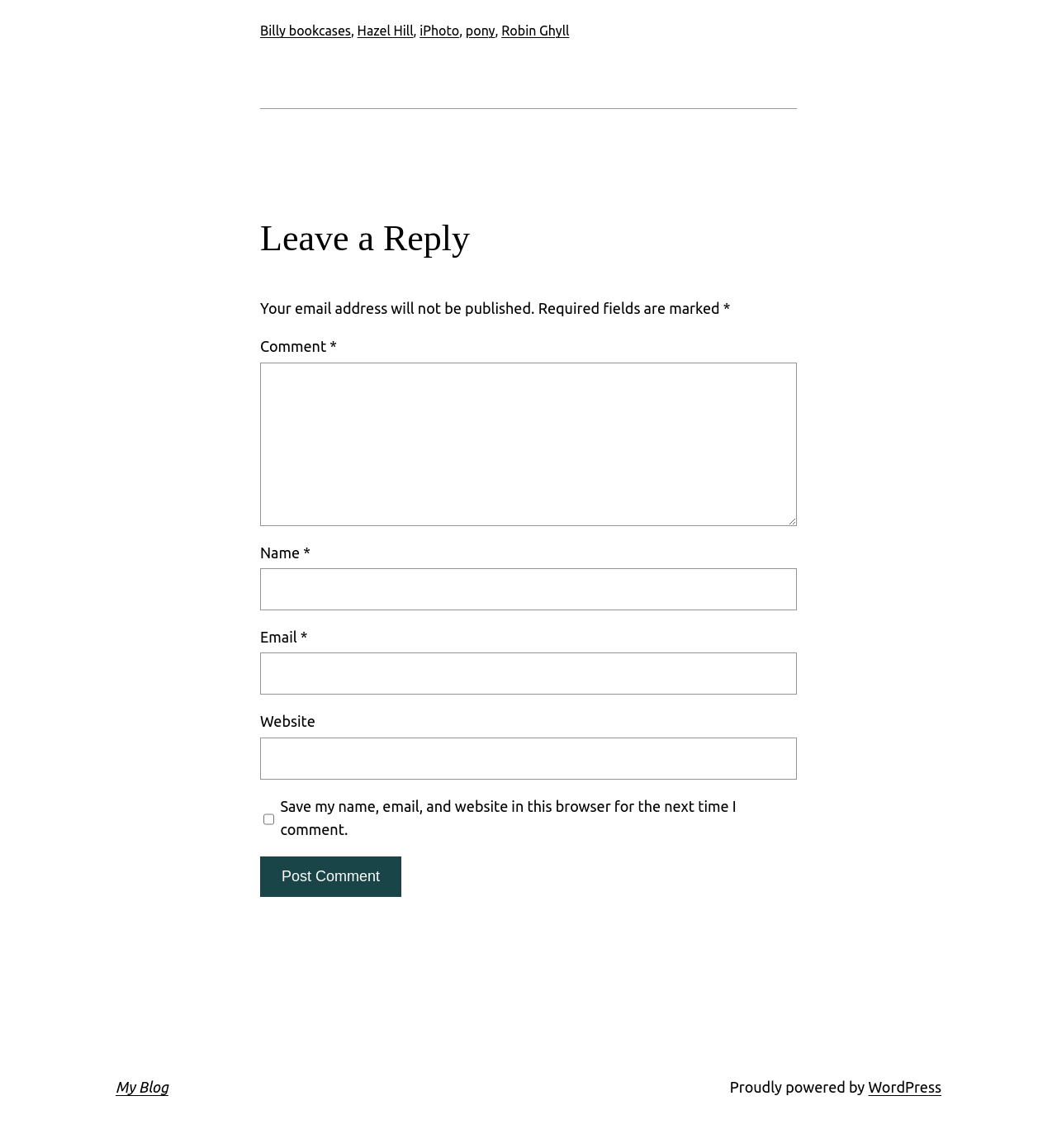What is the label of the button used to submit a comment?
Using the image as a reference, answer the question in detail.

The button used to submit a comment is labeled 'Post Comment', which is located at the bottom of the comment form.